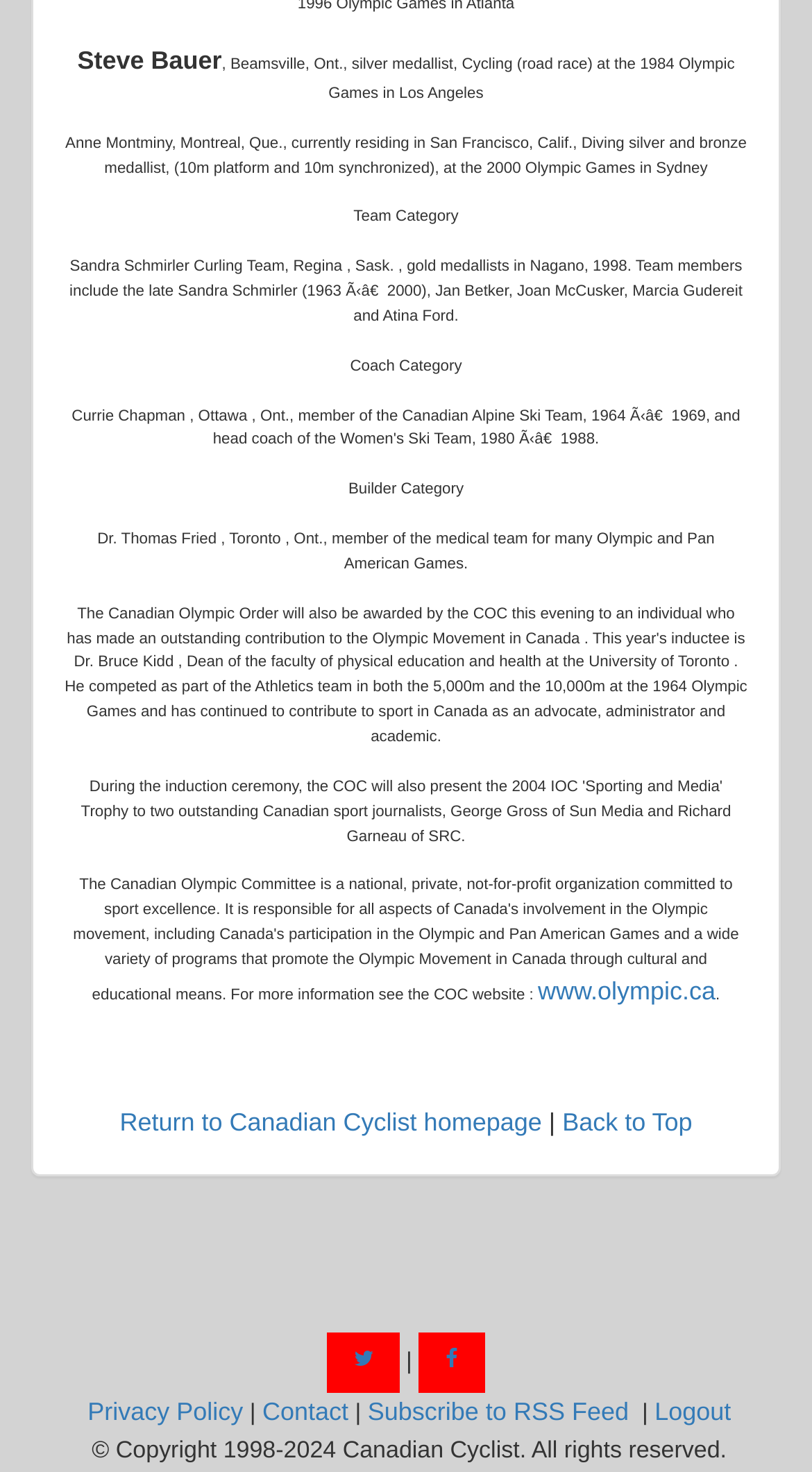Determine the bounding box coordinates of the section to be clicked to follow the instruction: "Go back to top". The coordinates should be given as four float numbers between 0 and 1, formatted as [left, top, right, bottom].

[0.692, 0.752, 0.853, 0.772]